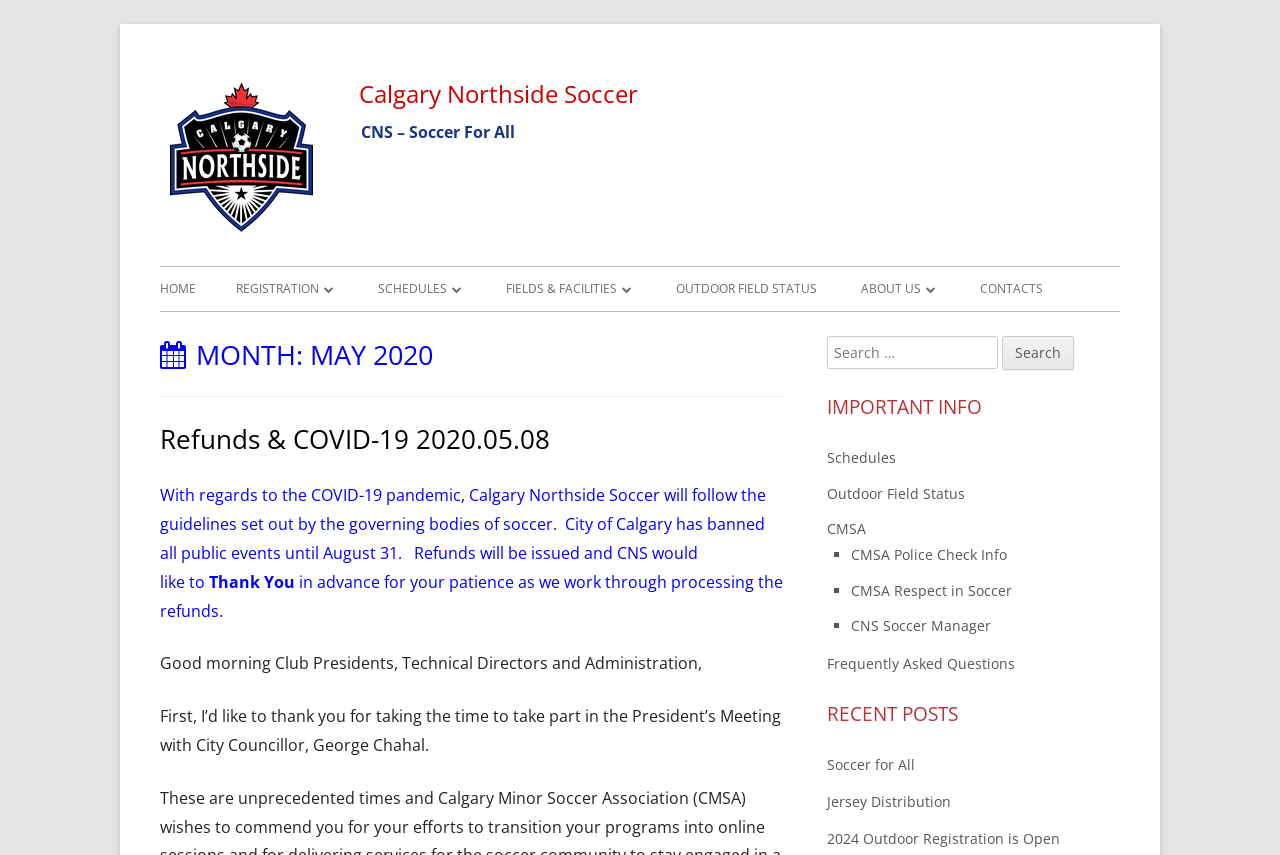Locate the bounding box coordinates of the element you need to click to accomplish the task described by this instruction: "Check the Outdoor Field Status".

[0.646, 0.566, 0.754, 0.588]